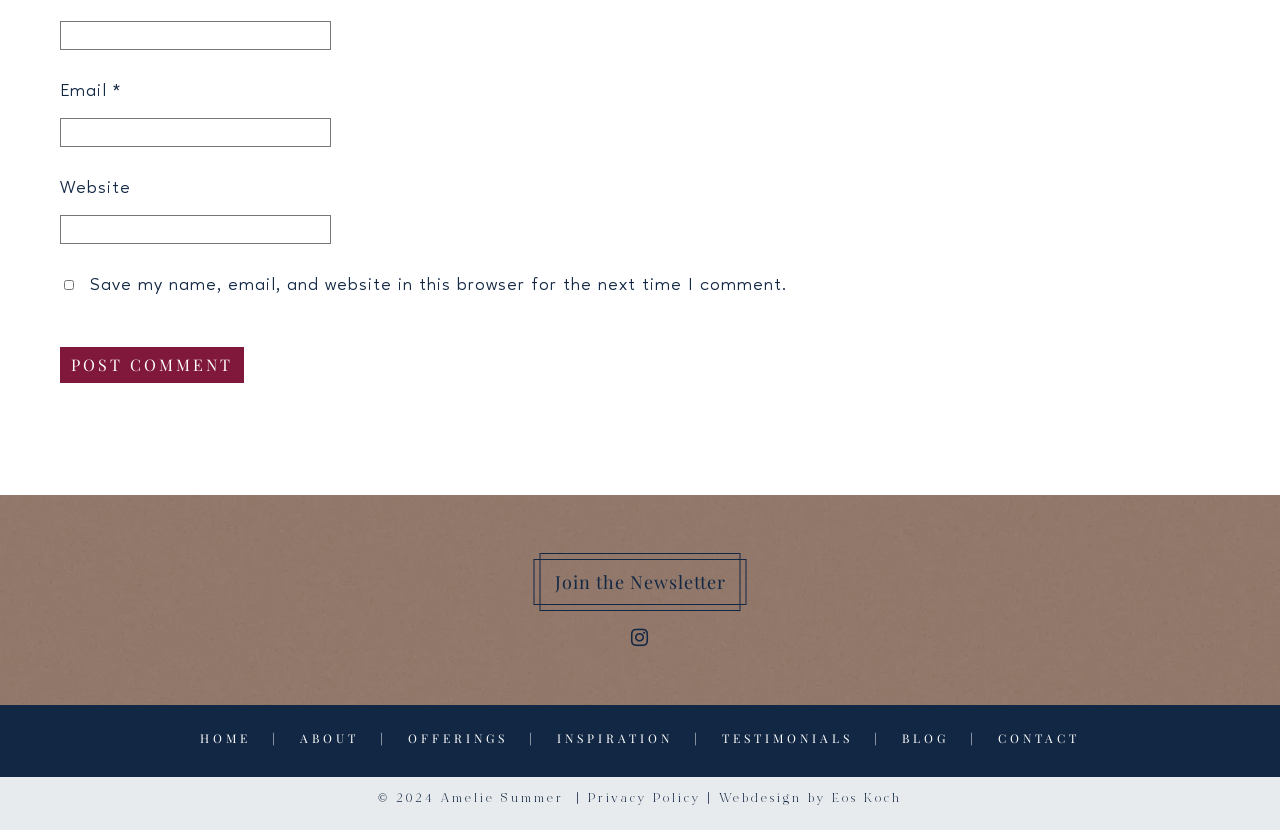Give a concise answer using one word or a phrase to the following question:
Is the checkbox checked?

No